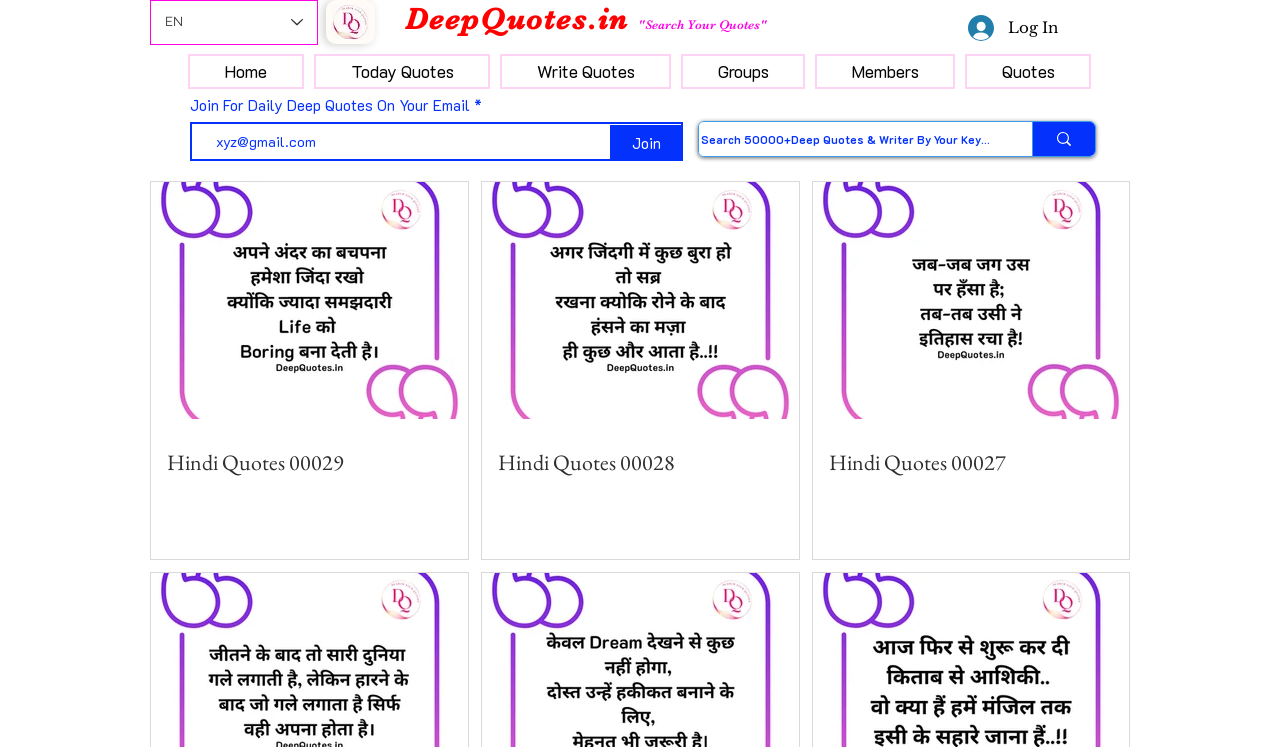Please answer the following question using a single word or phrase: 
How many quote categories are displayed?

3